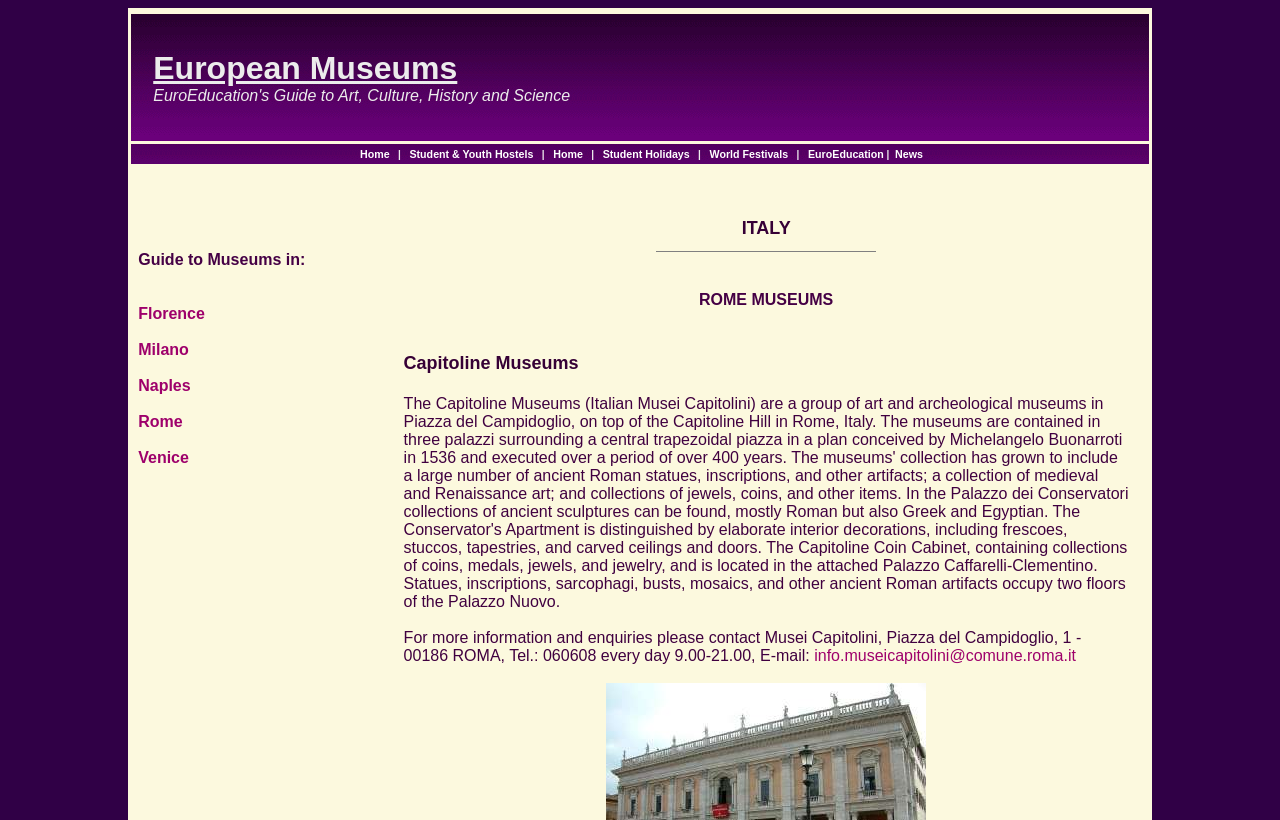Generate an in-depth caption that captures all aspects of the webpage.

The webpage is a guide to museums in Rome, Italy. At the top, there is a title "MUSEUMS IN ROME, ITALY" followed by a row of links to European Museums and a brief description of EuroEducation's guide to art, culture, history, and science.

Below the title, there is a navigation menu with links to Home, Student & Youth Hostels, Home, Student Holidays, World Festivals, EuroEducation, and News. This menu spans across the top of the page, with each link separated by a vertical bar.

The main content of the page is divided into sections. On the left side, there is a table of contents with links to guides for museums in different cities in Italy, including Florence, Milano, Naples, Rome, and Venice.

The main section of the page is dedicated to Rome museums. There is a heading "ROME MUSEUMS" followed by a list of museums, including the Capitoline Museums. Each museum has a brief description and a link to more information. The Capitoline Museums section has a link to the museum's email address.

Overall, the webpage is a comprehensive guide to museums in Rome, with links to other relevant resources and guides to museums in other Italian cities.